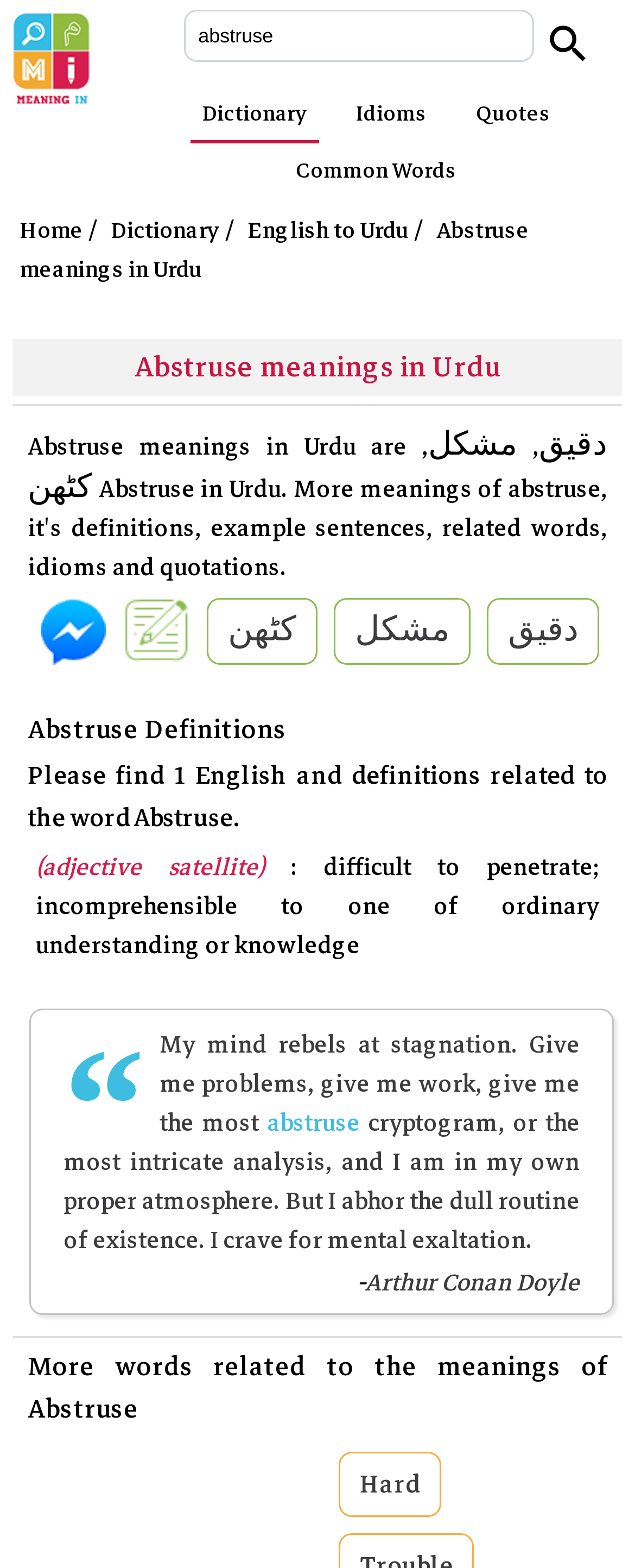Bounding box coordinates are specified in the format (top-left x, top-left y, bottom-right x, bottom-right y). All values are floating point numbers bounded between 0 and 1. Please provide the bounding box coordinate of the region this sentence describes: Abstruse meanings in Urdu

[0.031, 0.135, 0.833, 0.184]